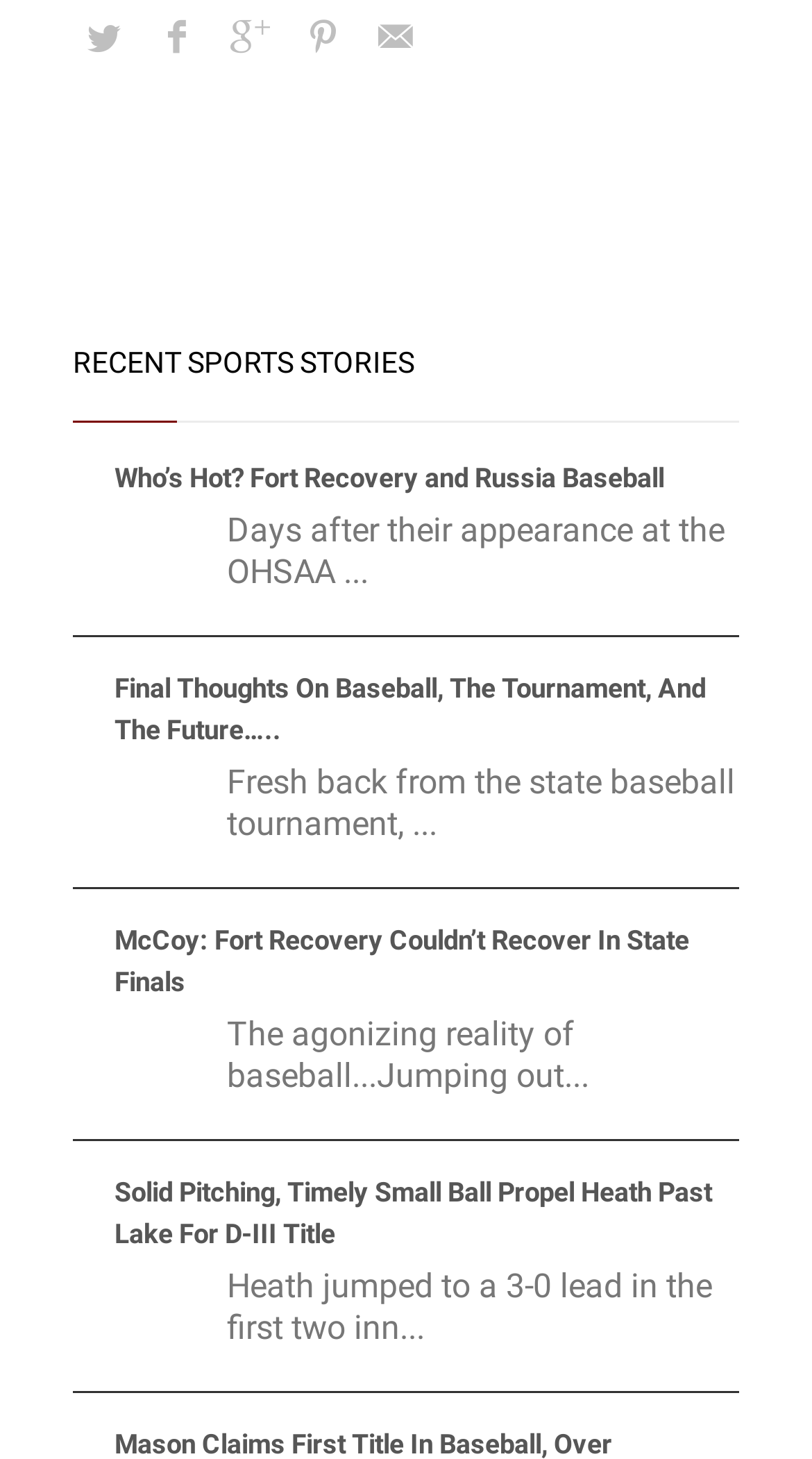What is the topic of the first sports story?
Craft a detailed and extensive response to the question.

The first heading on the webpage reads 'Who’s Hot? Fort Recovery and Russia Baseball', indicating that the first sports story is about the baseball teams from Fort Recovery and Russia.